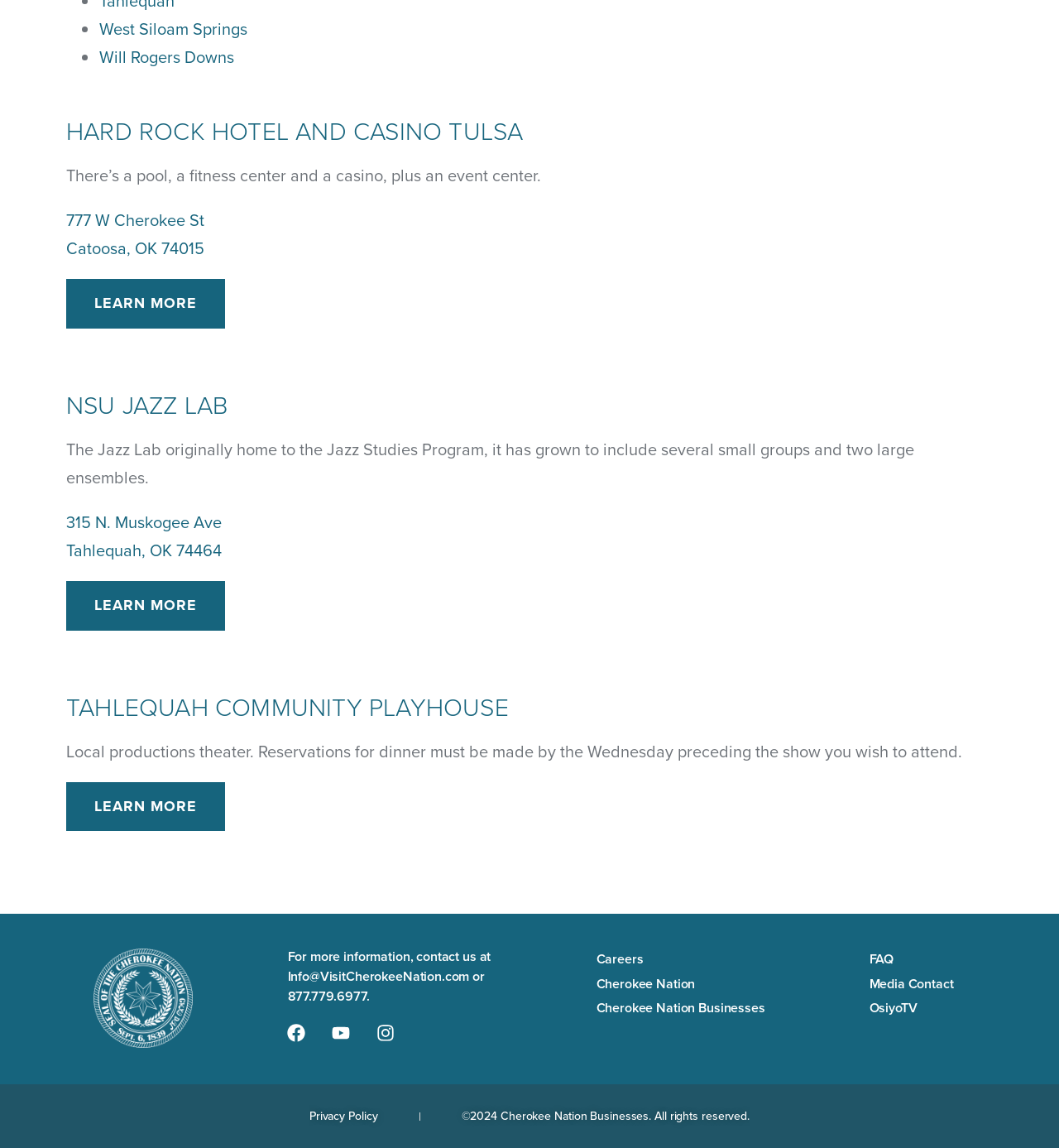Highlight the bounding box coordinates of the region I should click on to meet the following instruction: "Contact us through email or phone number".

[0.271, 0.825, 0.475, 0.877]